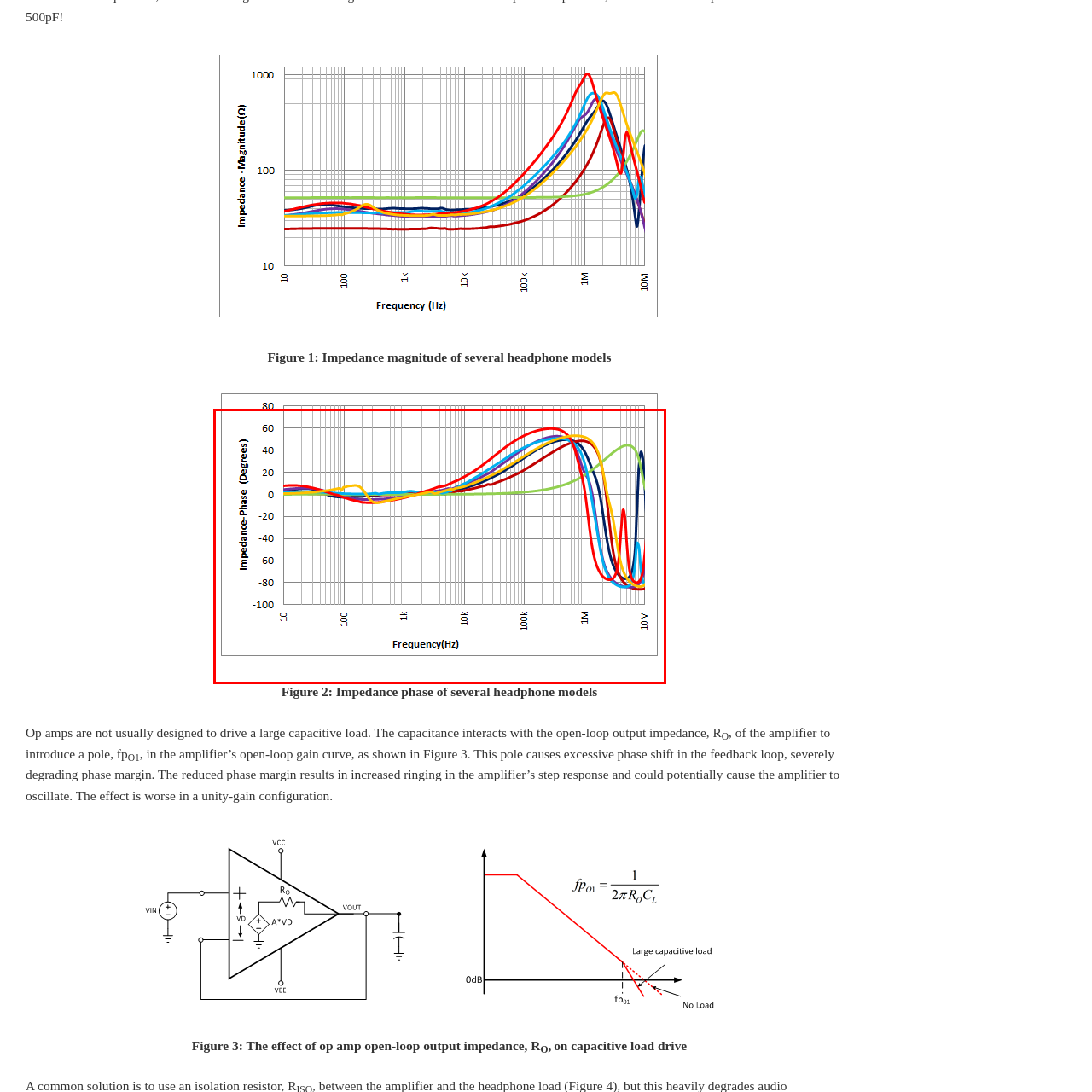Direct your attention to the red-outlined image and answer the question in a word or phrase: What is the range of impedance phase on the y-axis?

-100 to +60 degrees